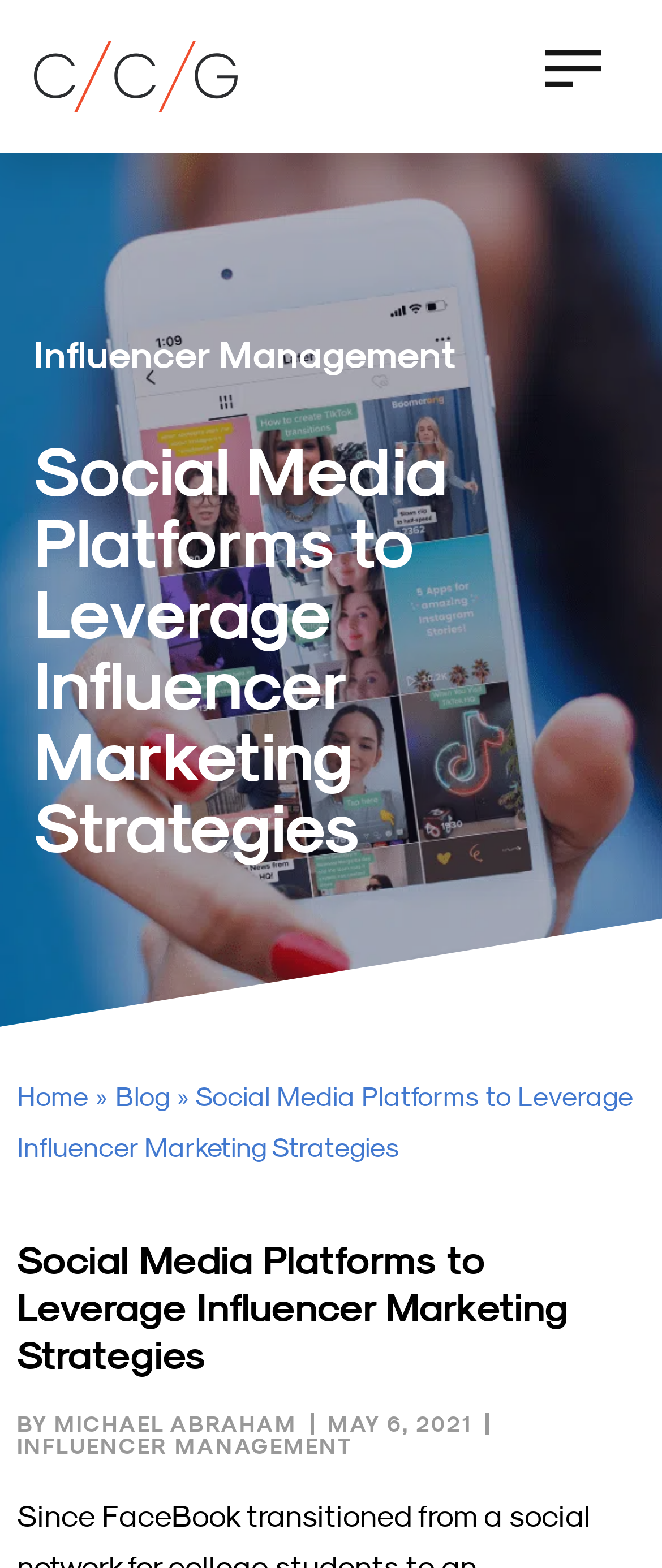Answer in one word or a short phrase: 
Who is the author of the article?

MICHAEL ABRAHAM